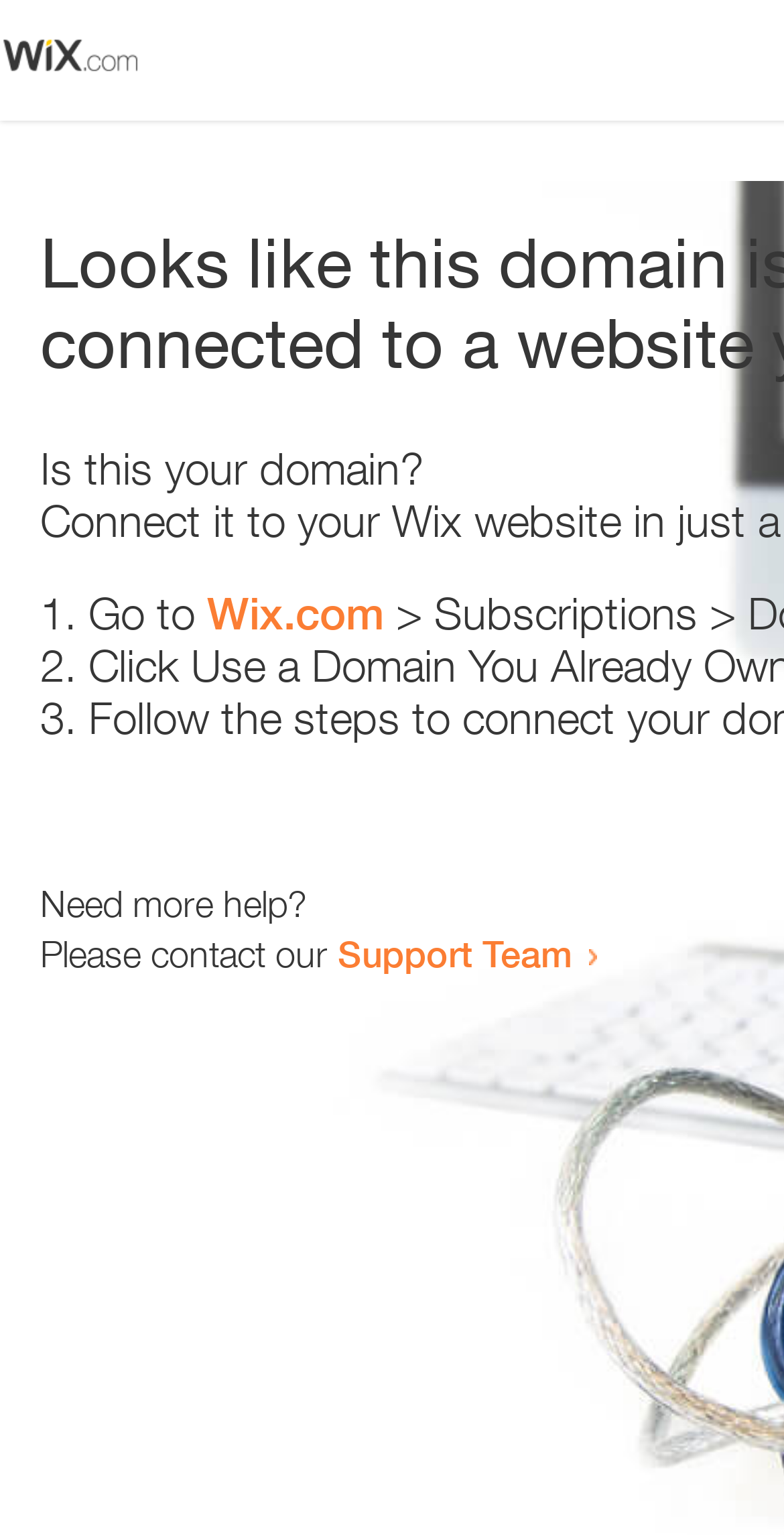Answer the question using only a single word or phrase: 
What is the text above the first list marker?

Is this your domain?